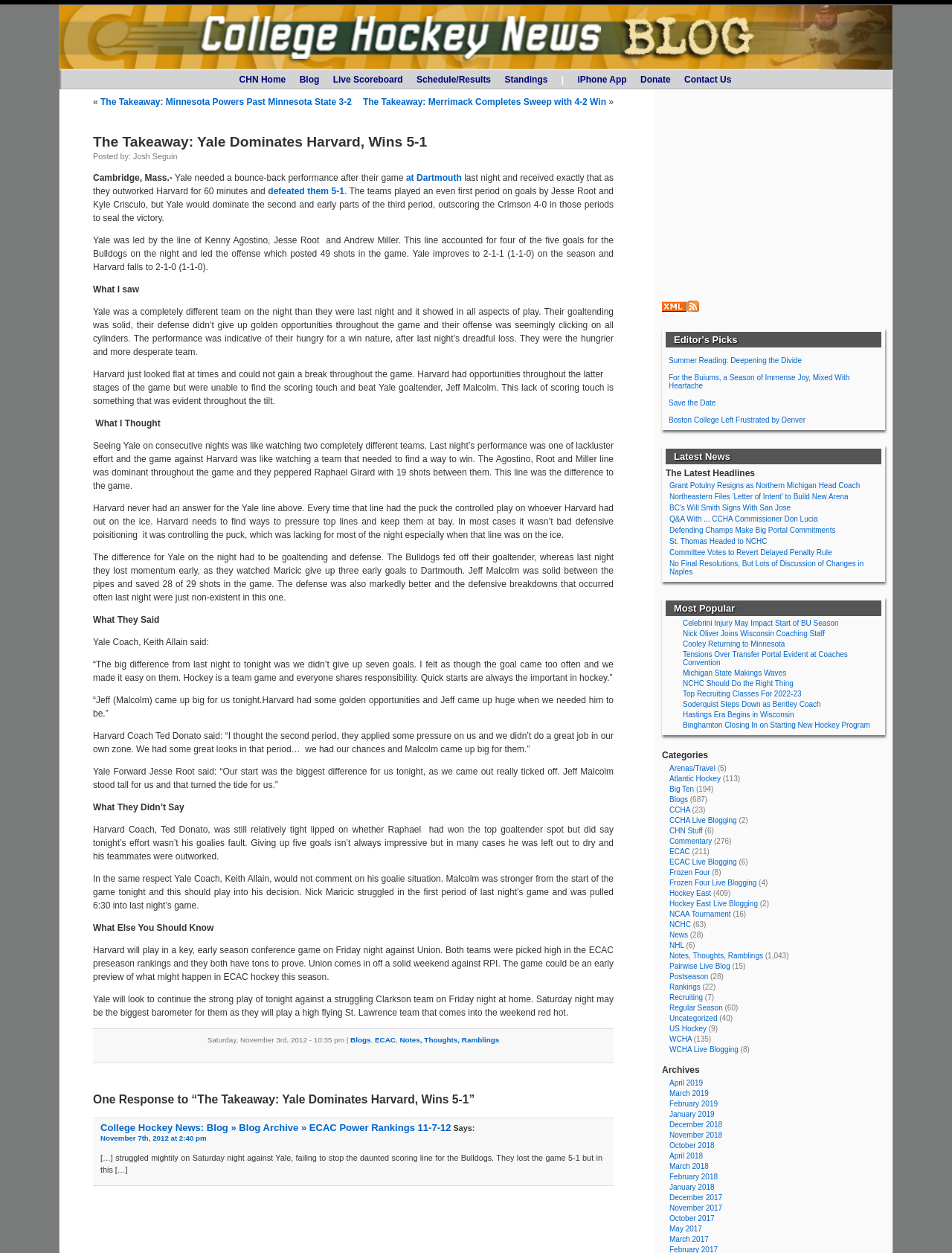Reply to the question below using a single word or brief phrase:
What is the score of the Yale vs Harvard game?

5-1